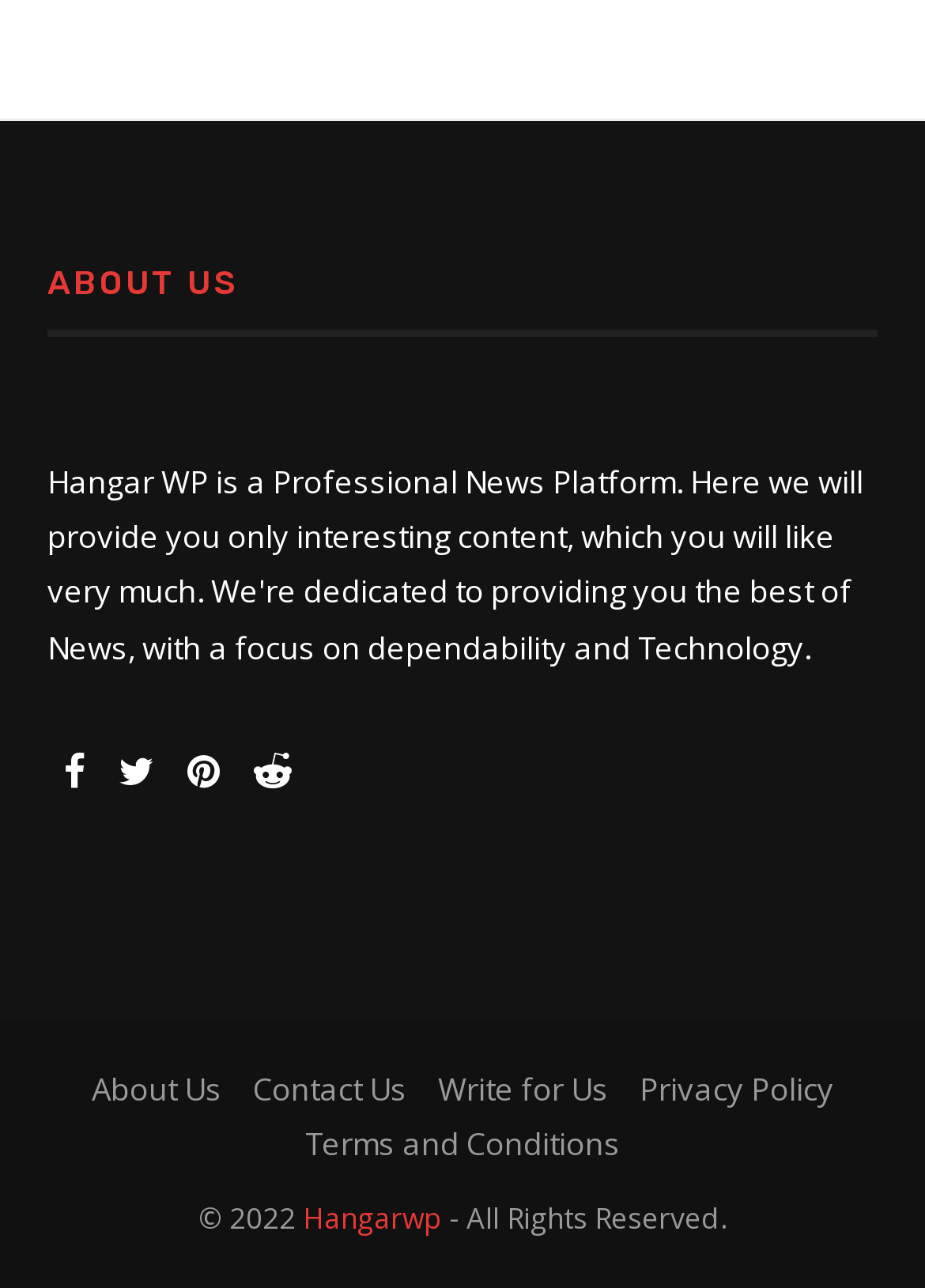Refer to the screenshot and answer the following question in detail:
How many links are there in the footer section?

I counted the number of links in the footer section, which are 'About Us', 'Contact Us', 'Write for Us', 'Privacy Policy', 'Terms and Conditions', and 'Hangarwp'.